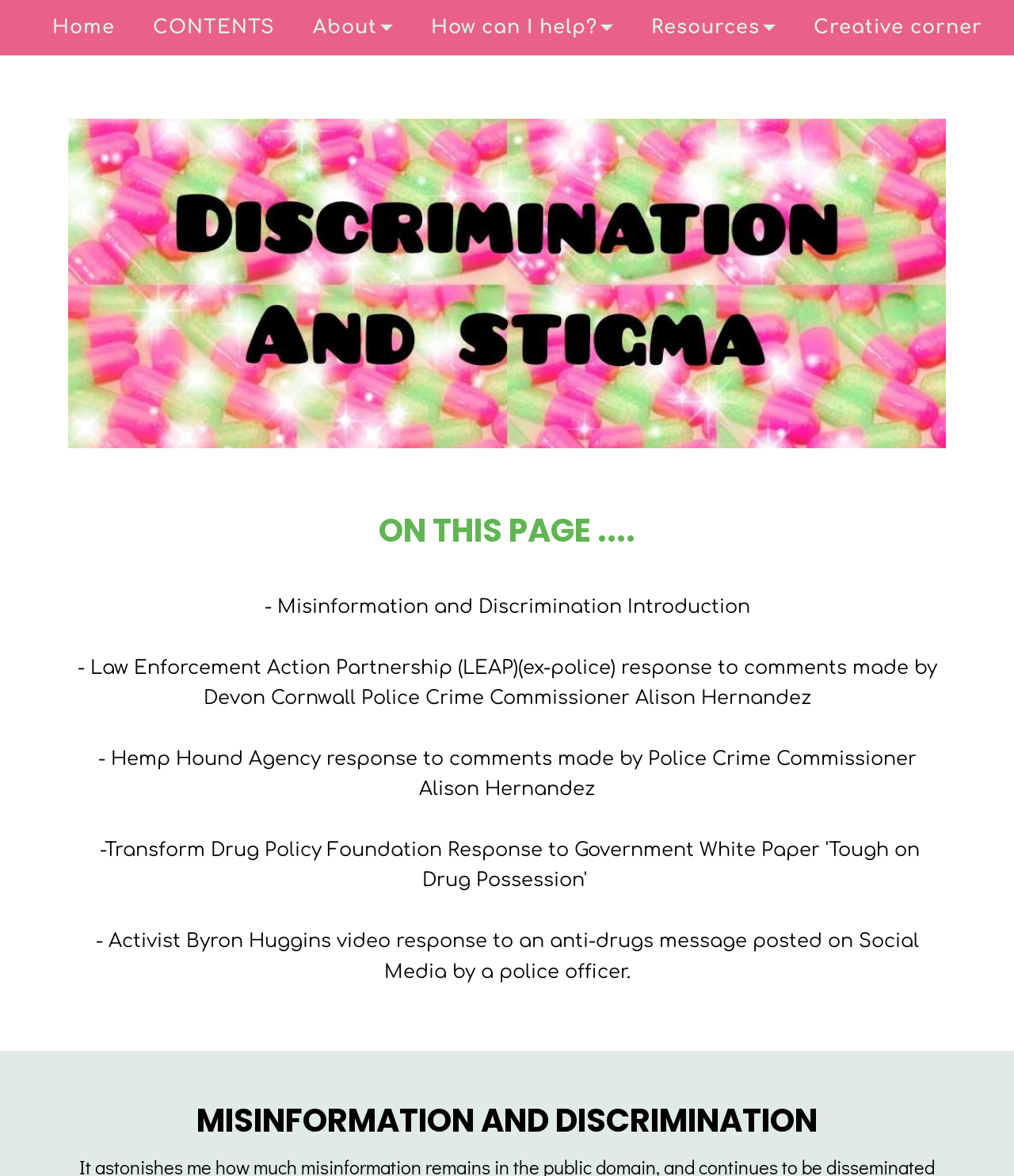From the image, can you give a detailed response to the question below:
How many subheadings are there under the 'ON THIS PAGE....' heading?

I examined the content under the 'ON THIS PAGE....' heading and found two subheadings: '- Hemp Hound Agency response to comments made by Police Crime Commissioner Alison Hernandez' and '- Activist Byron Huggins video response to an anti-drugs message posted on Social Media by a police officer.'